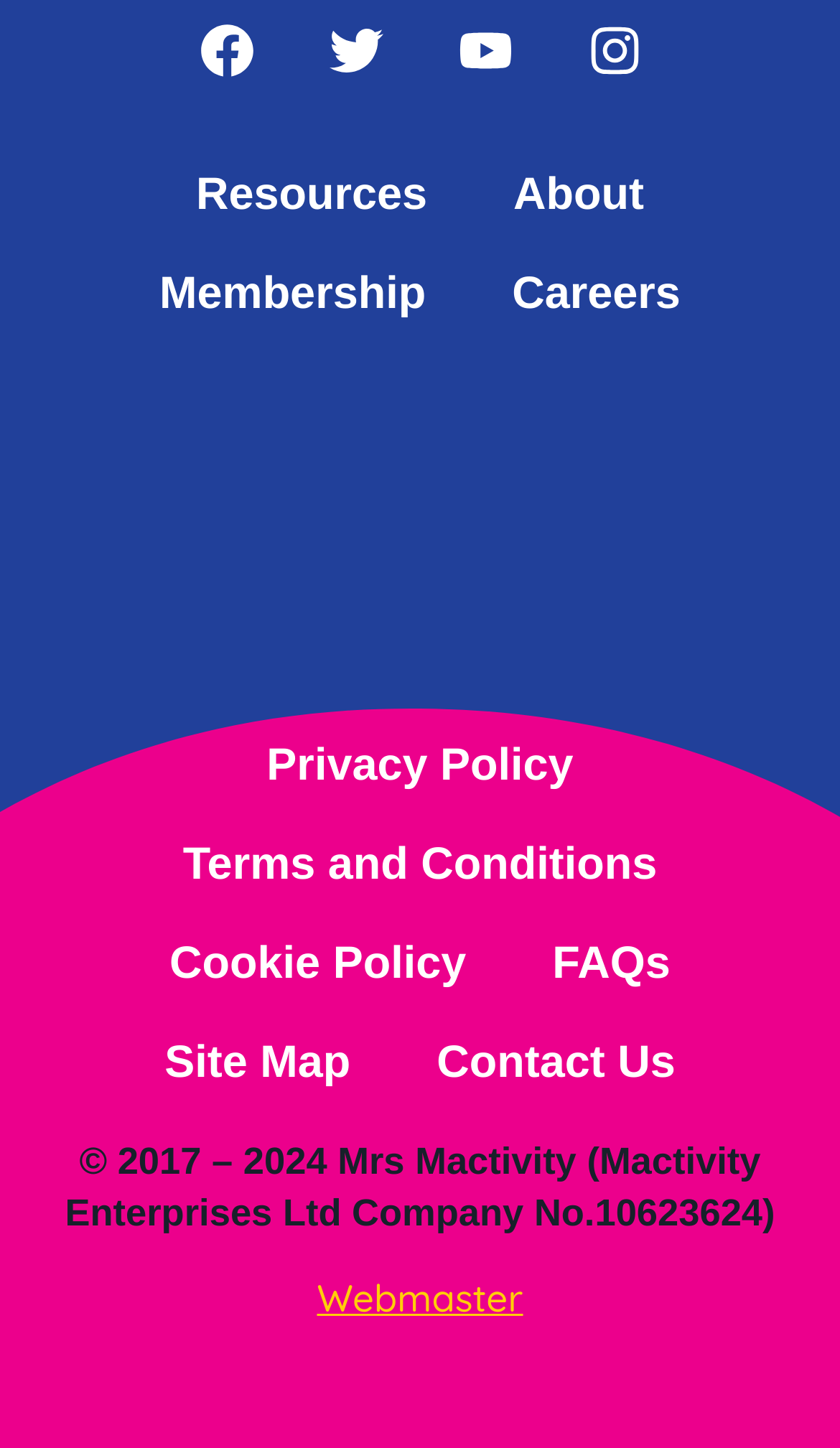Indicate the bounding box coordinates of the element that must be clicked to execute the instruction: "Check the FAQs". The coordinates should be given as four float numbers between 0 and 1, i.e., [left, top, right, bottom].

[0.606, 0.632, 0.849, 0.701]